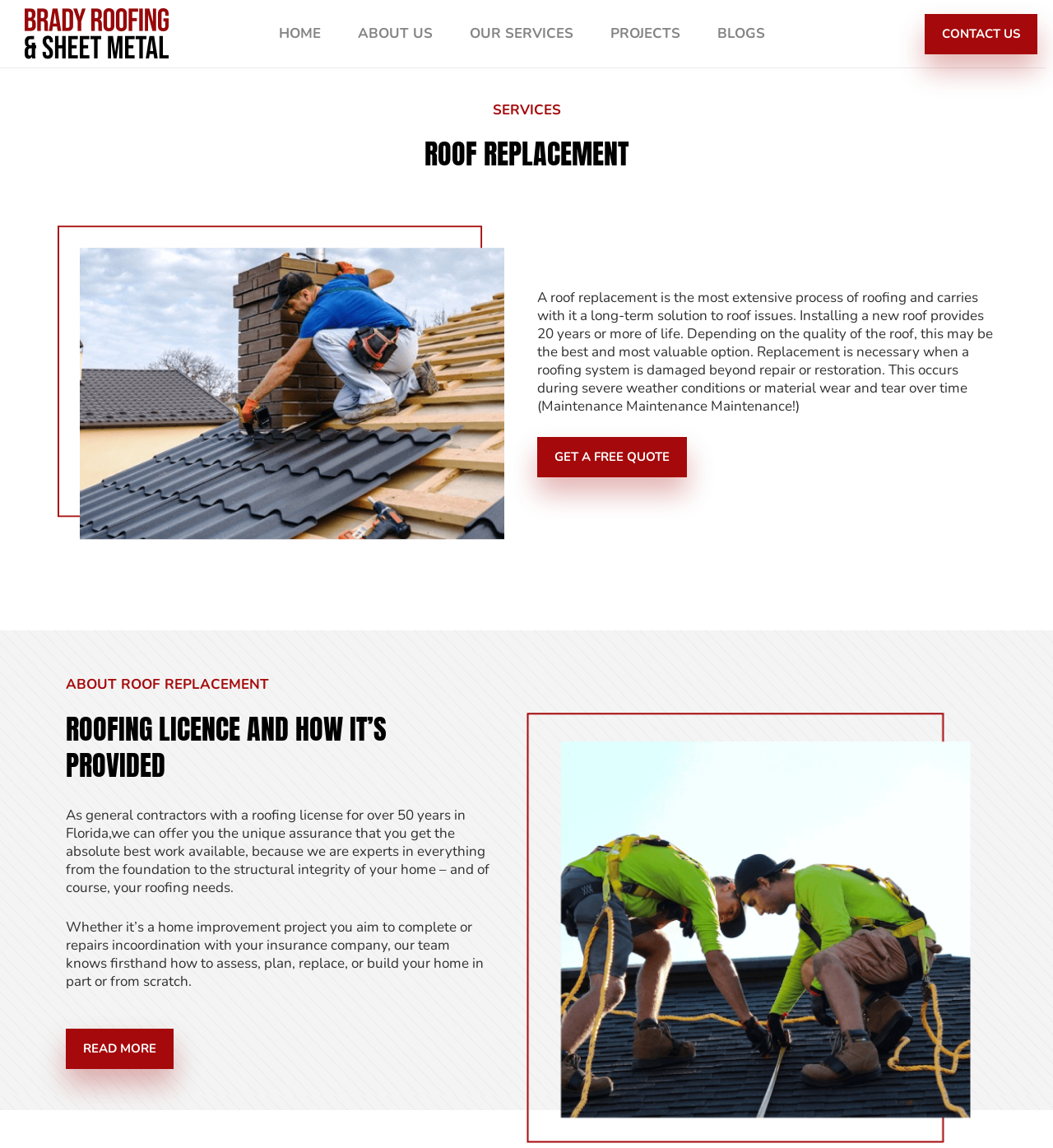Please identify the bounding box coordinates of the region to click in order to complete the given instruction: "Learn about buying a rooftop cargo box for Toyota 4Runner". The coordinates should be four float numbers between 0 and 1, i.e., [left, top, right, bottom].

None